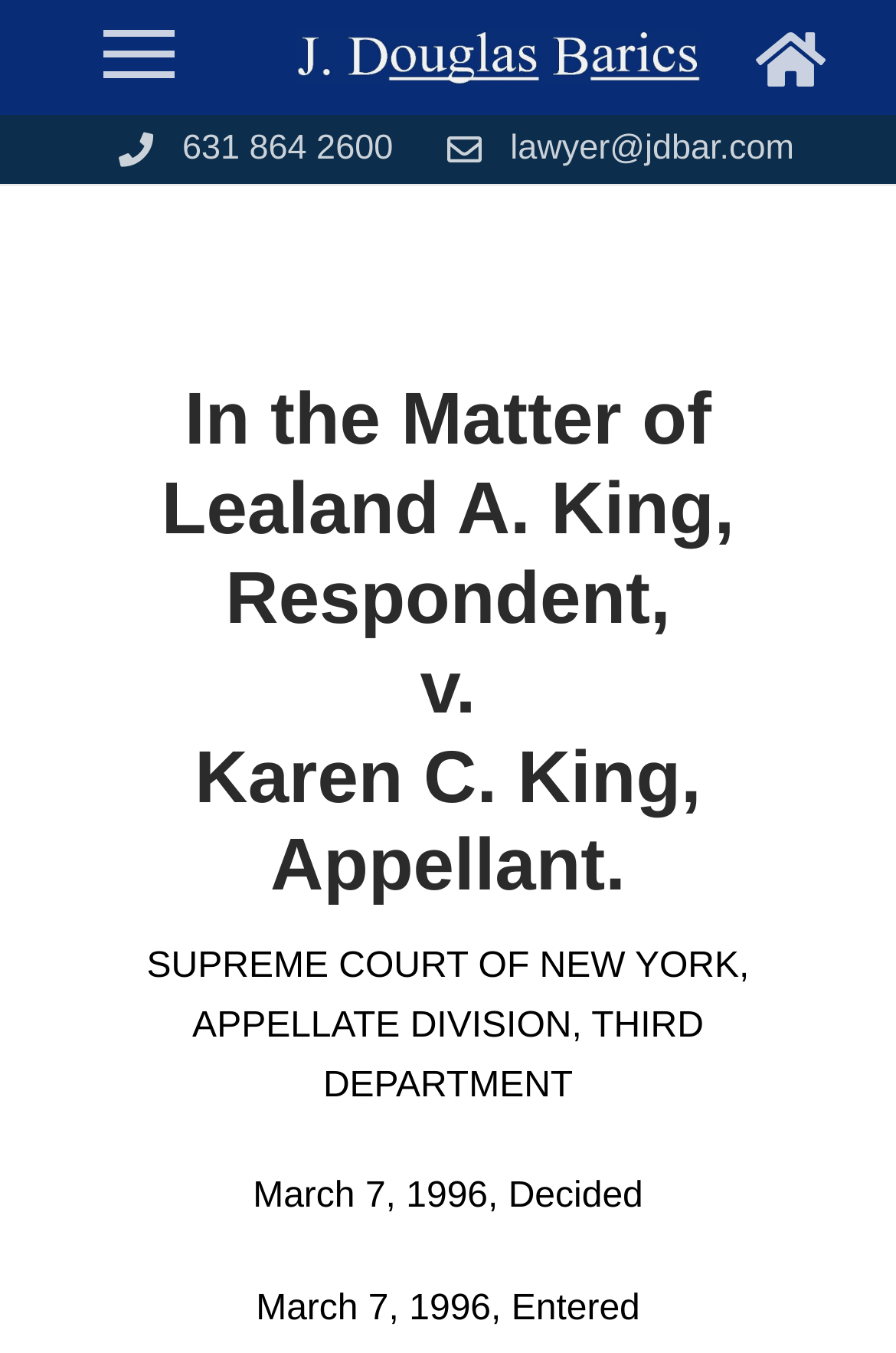What is the date of the court decision?
Refer to the image and respond with a one-word or short-phrase answer.

March 7, 1996